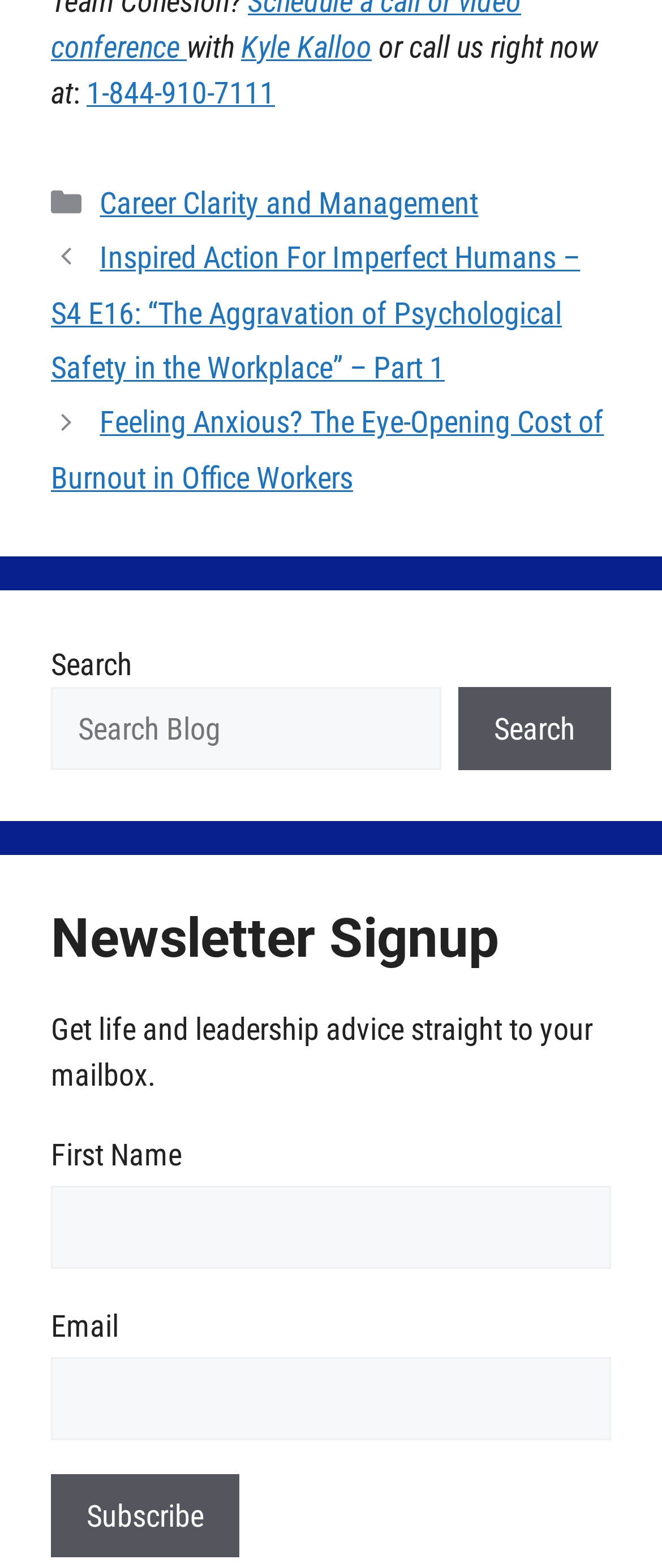Can you specify the bounding box coordinates of the area that needs to be clicked to fulfill the following instruction: "subscribe to the newsletter"?

[0.077, 0.94, 0.362, 0.993]